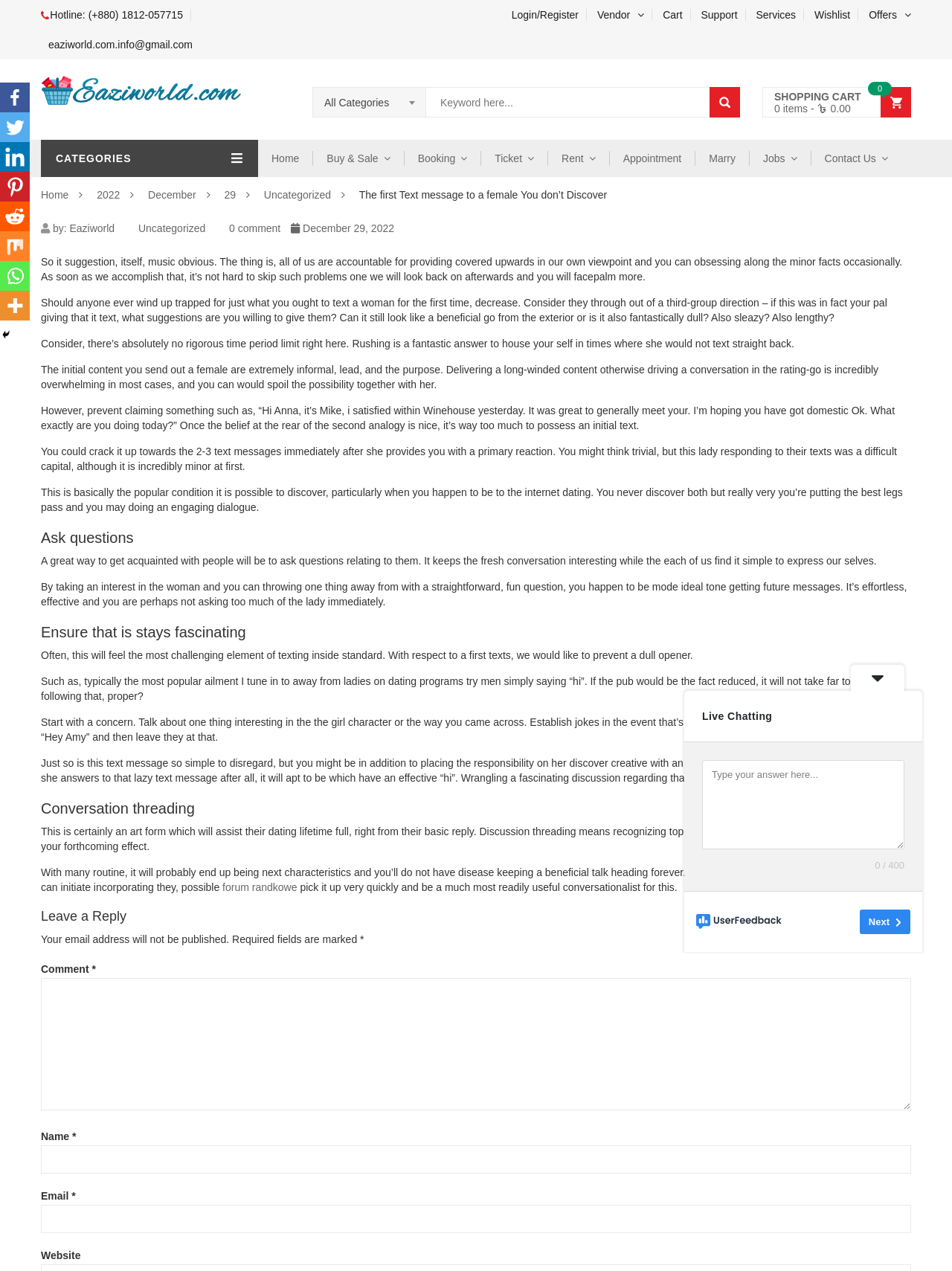Provide a one-word or one-phrase answer to the question:
What is the hotline number?

(+880) 1812-057715